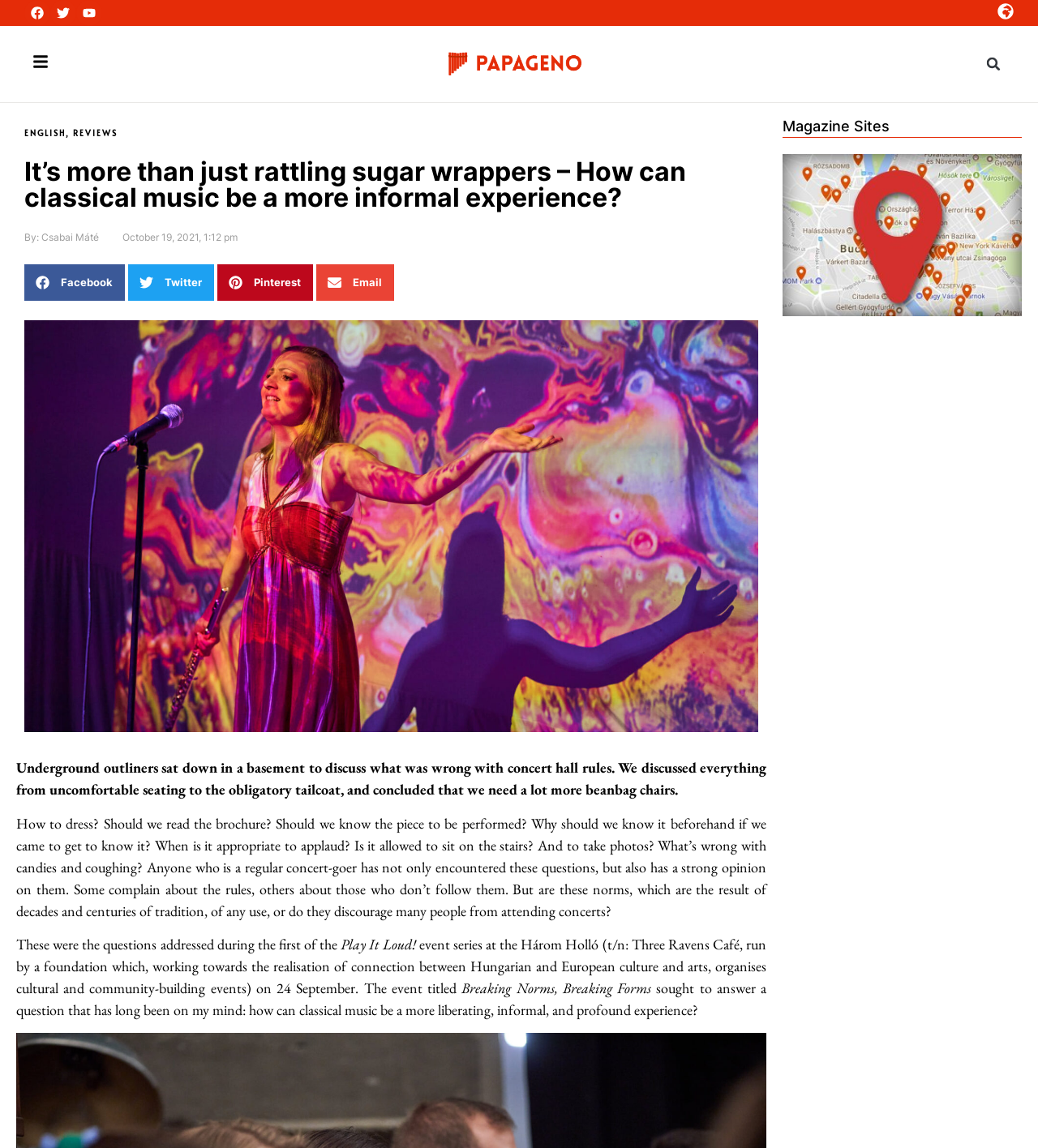Analyze the image and answer the question with as much detail as possible: 
What is the name of the logo in the top-left corner of the webpage?

The logo in the top-left corner of the webpage is the Papageno Logo, which is an image with the text 'Papageno' written on it.